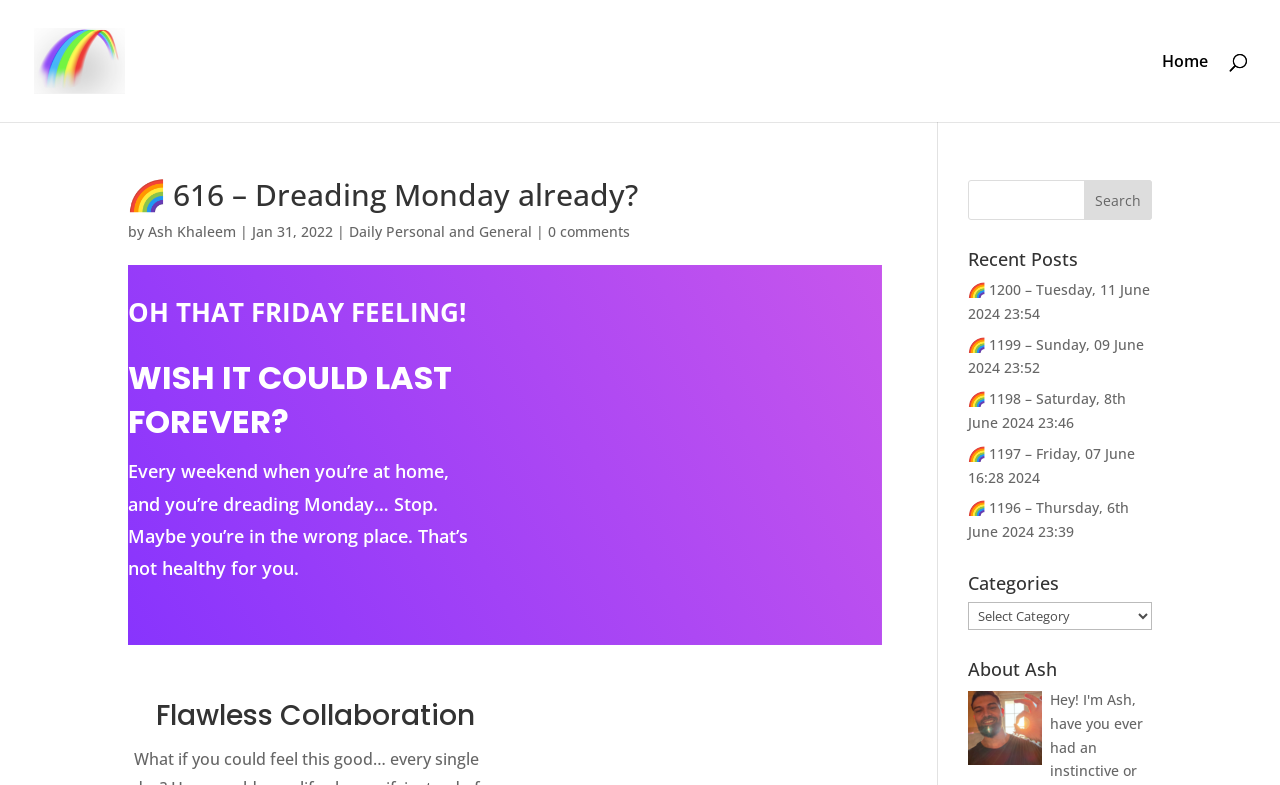Please specify the bounding box coordinates of the element that should be clicked to execute the given instruction: 'Search'. Ensure the coordinates are four float numbers between 0 and 1, expressed as [left, top, right, bottom].

[0.847, 0.229, 0.9, 0.28]